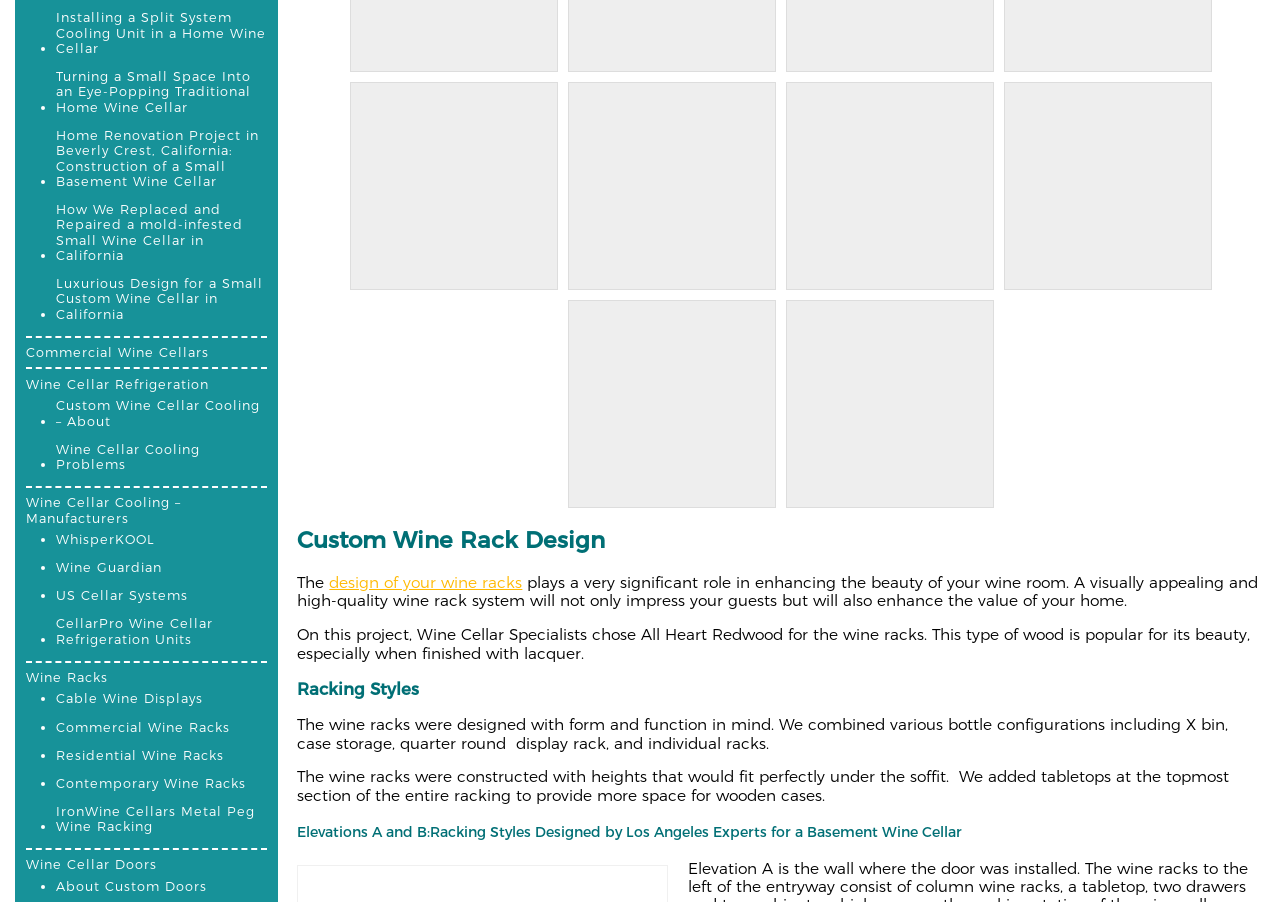Locate the bounding box coordinates of the item that should be clicked to fulfill the instruction: "View 'Cable Wine Displays'".

[0.043, 0.767, 0.158, 0.784]